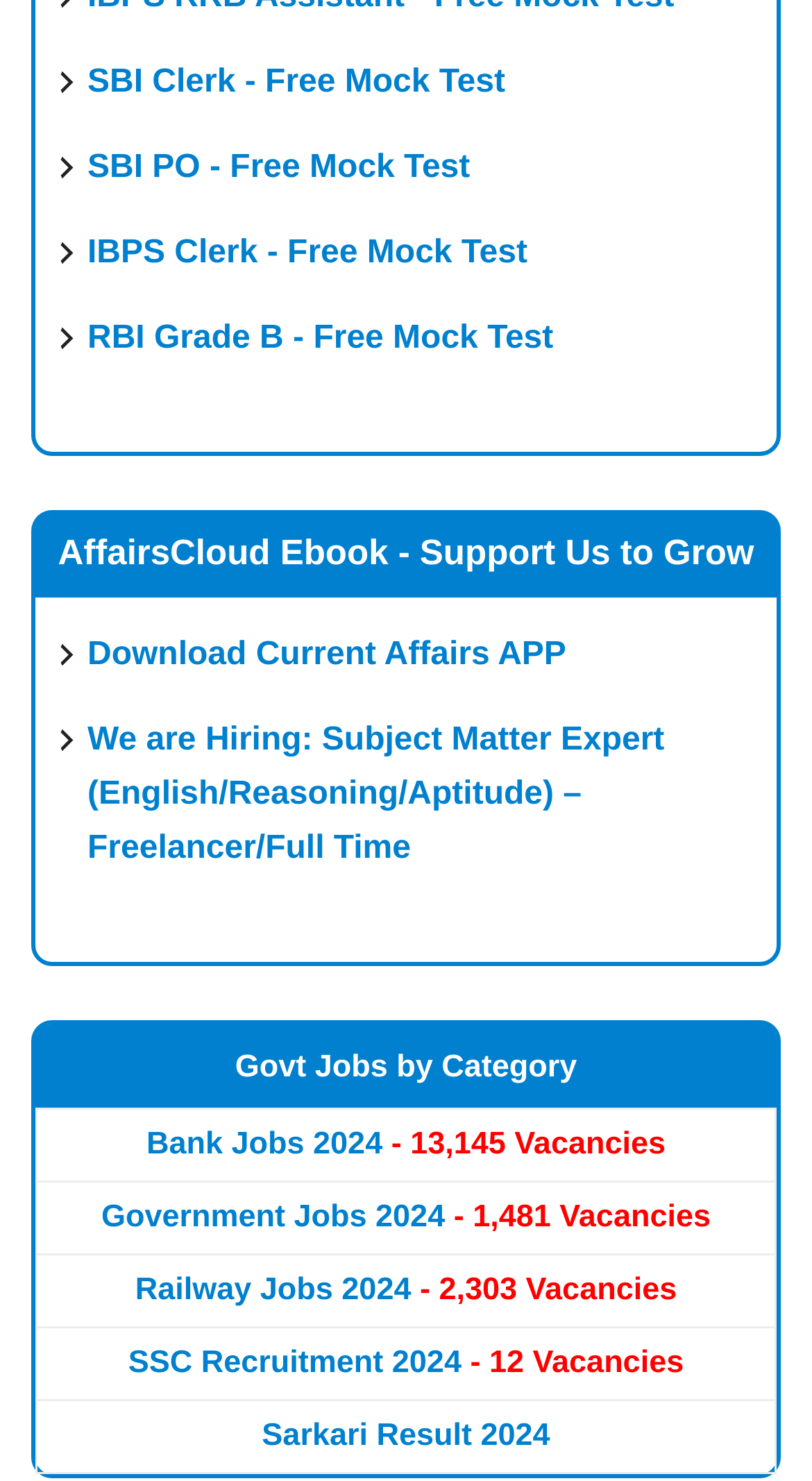Indicate the bounding box coordinates of the element that needs to be clicked to satisfy the following instruction: "Take a free mock test for SBI Clerk". The coordinates should be four float numbers between 0 and 1, i.e., [left, top, right, bottom].

[0.108, 0.044, 0.622, 0.067]